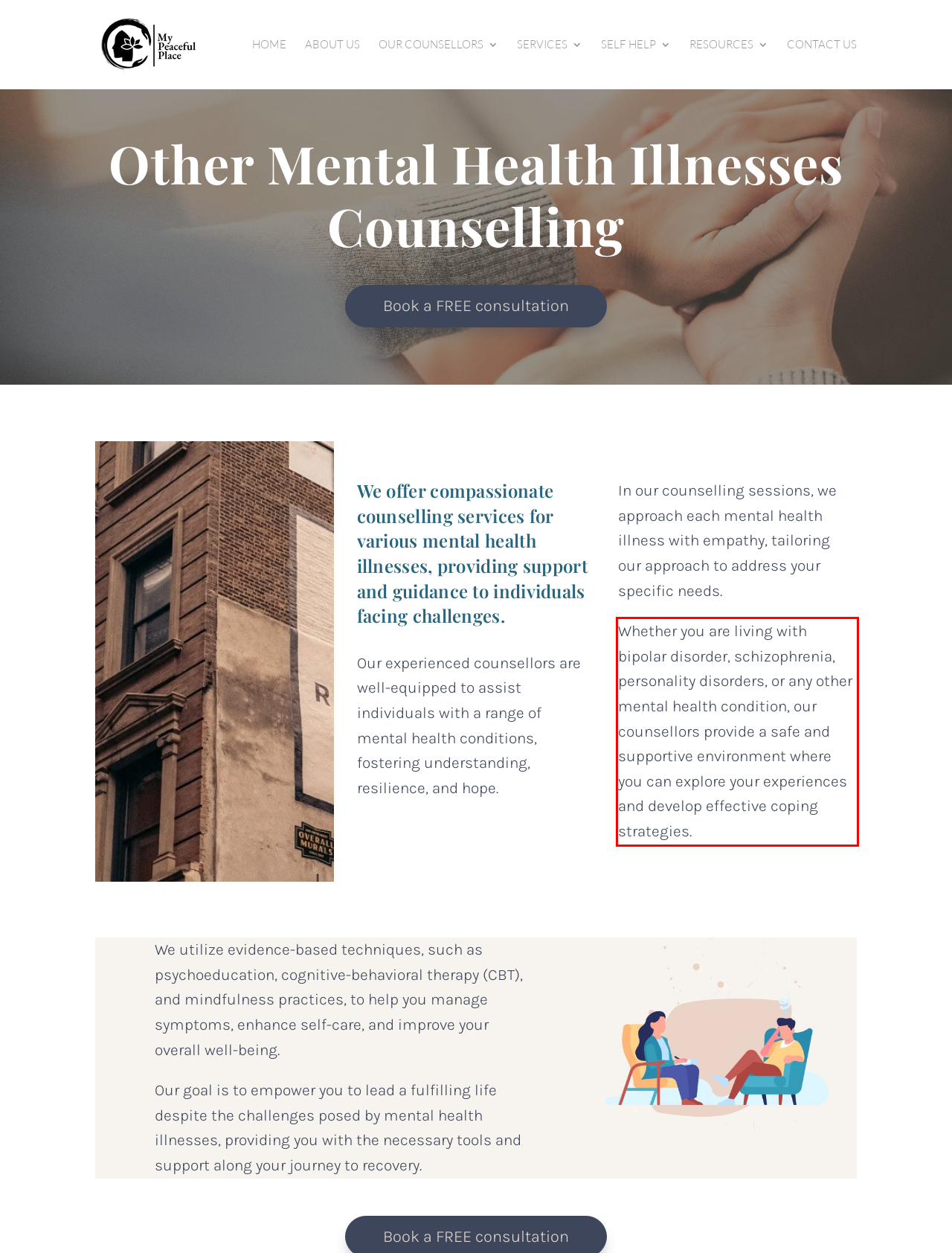Look at the provided screenshot of the webpage and perform OCR on the text within the red bounding box.

Whether you are living with bipolar disorder, schizophrenia, personality disorders, or any other mental health condition, our counsellors provide a safe and supportive environment where you can explore your experiences and develop effective coping strategies.